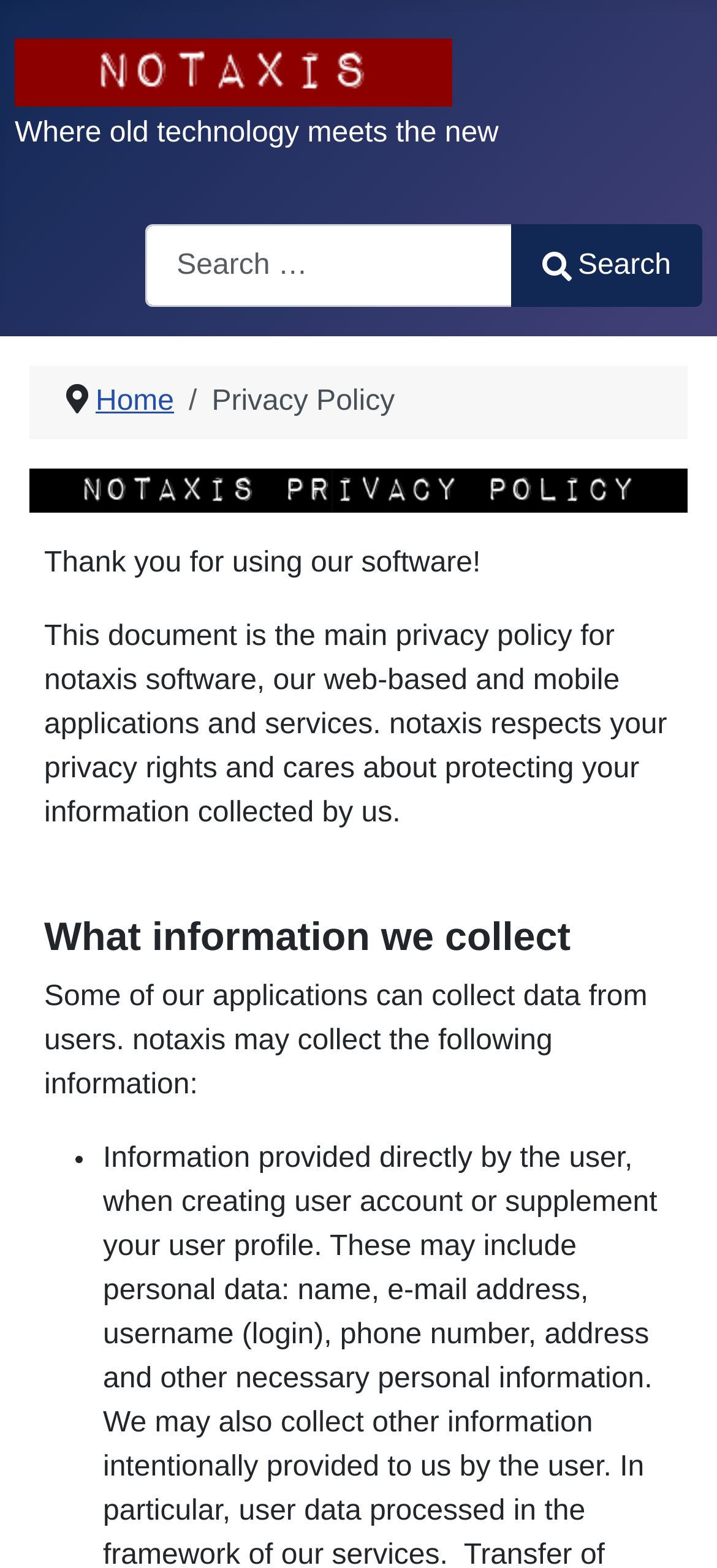Utilize the details in the image to give a detailed response to the question: What is the name of the company?

The name of the company can be found in the link at the top of the page, which says 'Welcome to notaxis, LLC'. This link is accompanied by an image with the same text, indicating that it is the company's logo or branding.